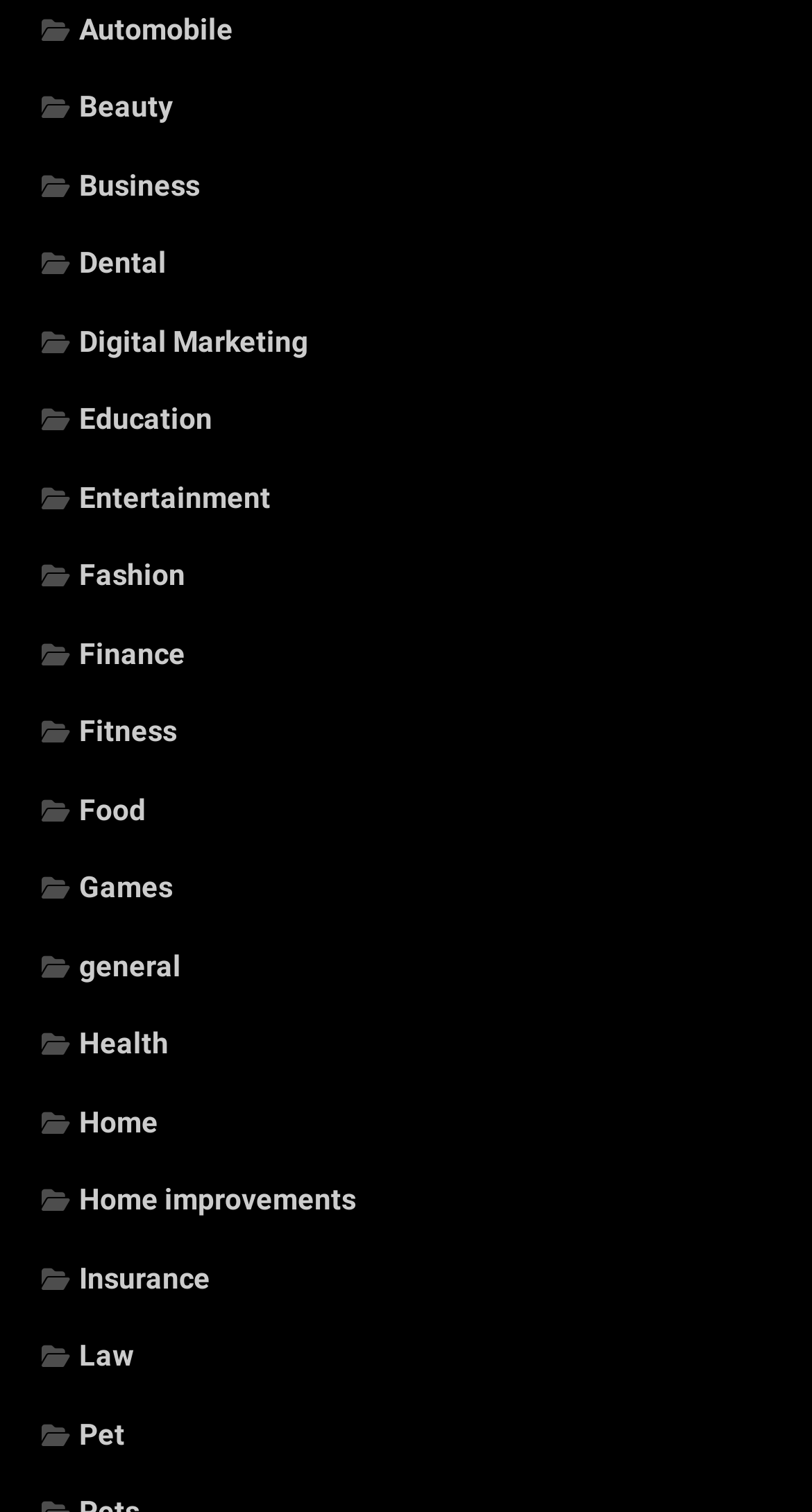Locate the coordinates of the bounding box for the clickable region that fulfills this instruction: "Browse Beauty".

[0.051, 0.06, 0.213, 0.082]